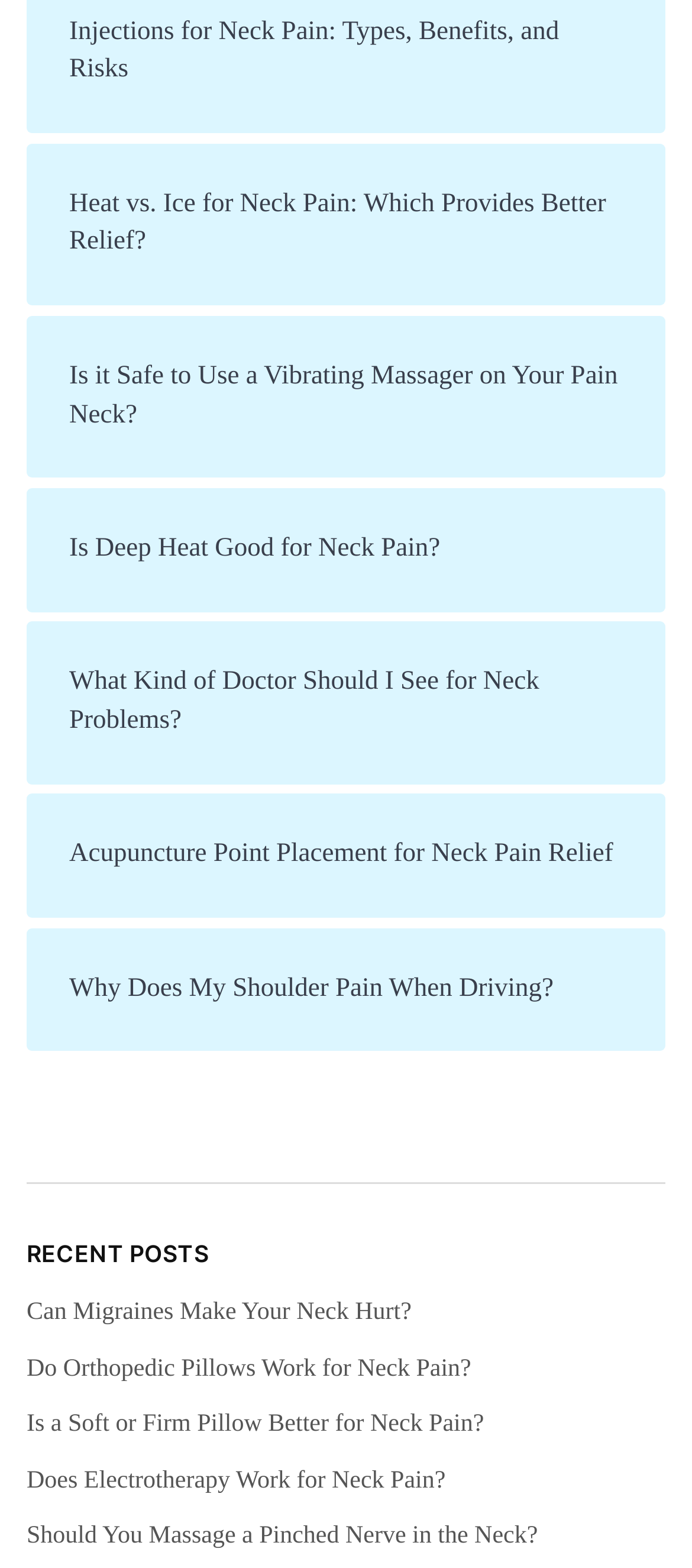Please provide a comprehensive response to the question based on the details in the image: What is the vertical position of the 'RECENT POSTS' section?

The 'RECENT POSTS' section has a y1 coordinate of 0.791, which is higher than the y1 coordinates of the other elements. This suggests that the 'RECENT POSTS' section is located at the bottom of the webpage.